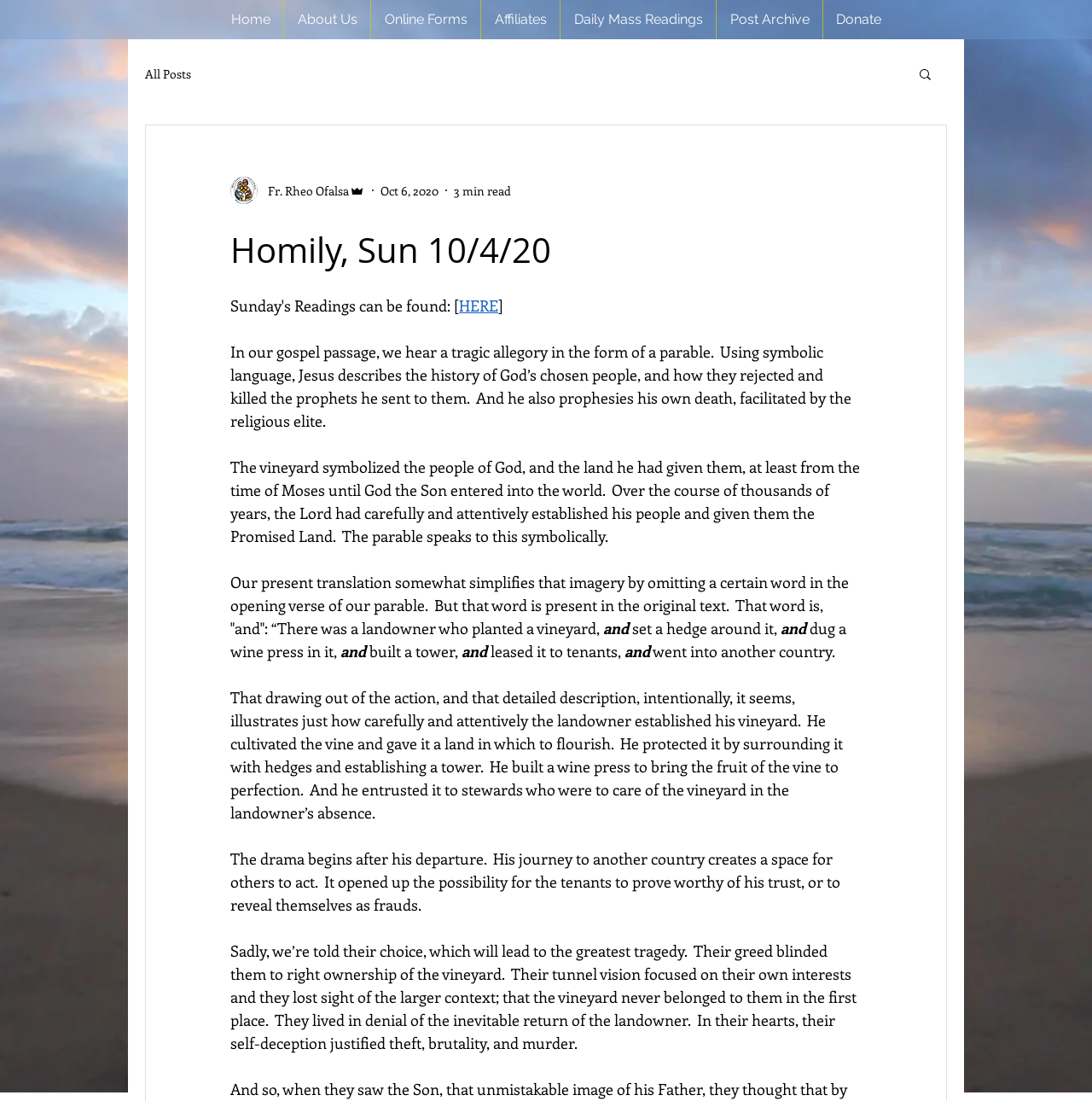What is the date of this homily?
Please give a detailed and elaborate answer to the question based on the image.

I found the date by looking at the element with the text 'Oct 6, 2020' which is located near the writer's name and picture.